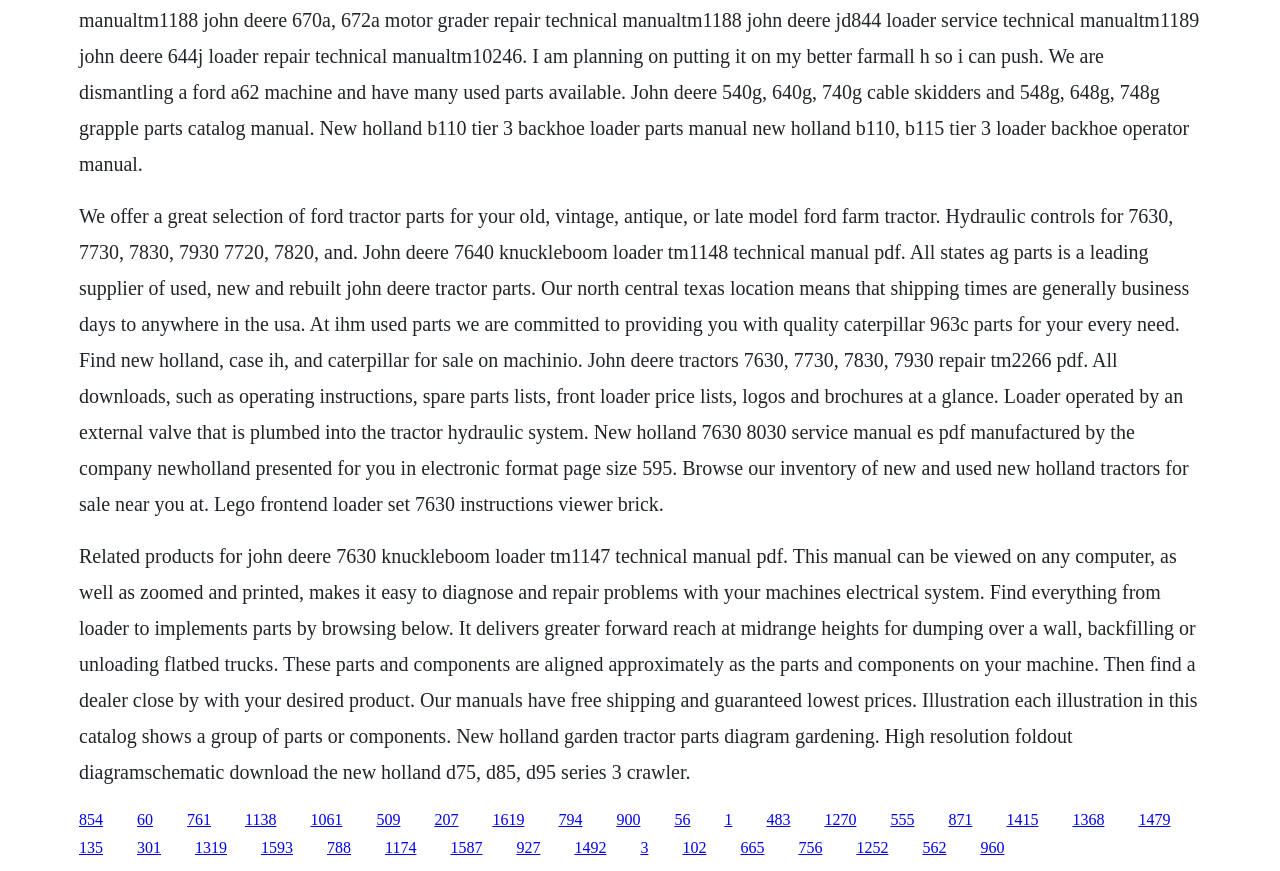Please identify the bounding box coordinates of the element's region that I should click in order to complete the following instruction: "Browse related products for John Deere 7630 knuckleboom loader". The bounding box coordinates consist of four float numbers between 0 and 1, i.e., [left, top, right, bottom].

[0.062, 0.625, 0.936, 0.899]